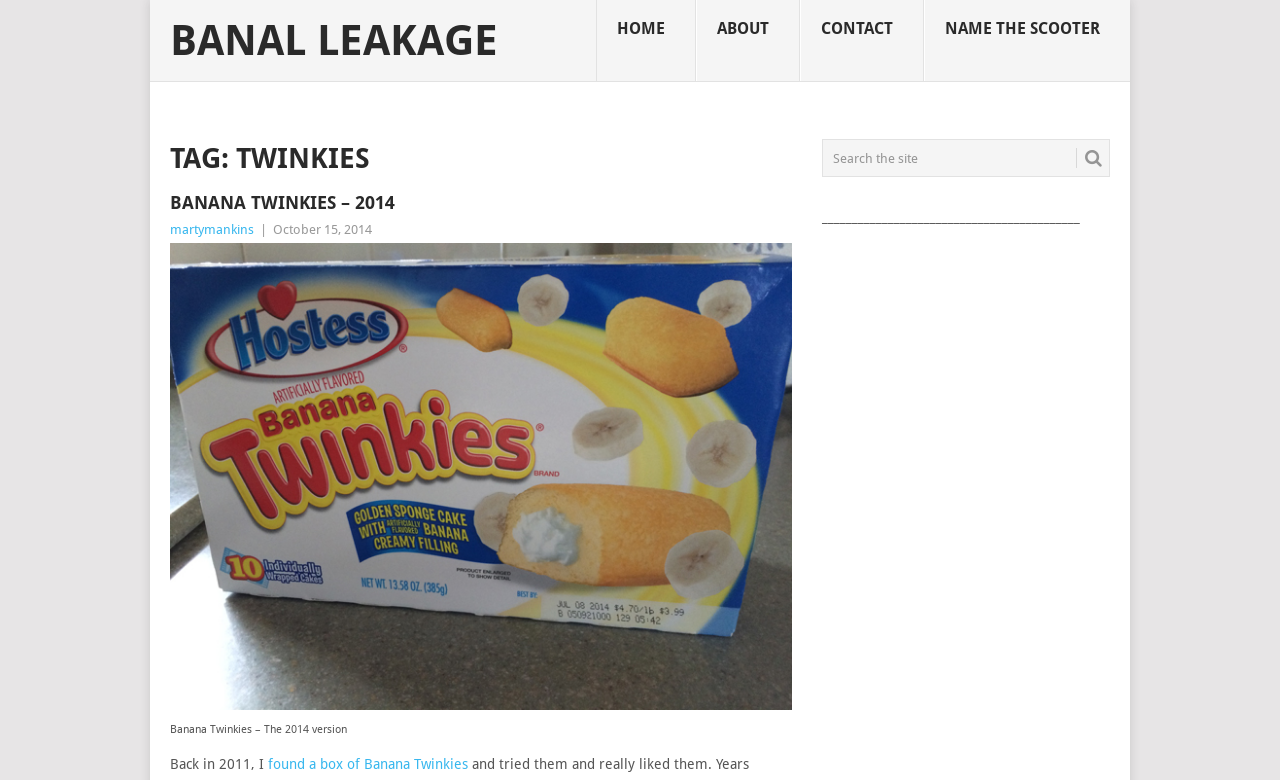Provide a thorough description of the webpage you see.

The webpage is about "Banal Leakage" and specifically focuses on "Twinkies". At the top, there is a large heading "BANAL LEAKAGE" which is also a link. Below it, there is a navigation menu with four links: "HOME", "ABOUT", "CONTACT", and "NAME THE SCOOTER", aligned horizontally across the top of the page.

Below the navigation menu, there is a section with a heading "TAG: TWINKIES". Within this section, there is a subheading "BANANA TWINKIES – 2014" which is also a link. Next to it, there is a link "martymankins" and a text "|". Following this, there is a text "October 15, 2014". 

Below these elements, there is an image of "banana twinkies" taking up a significant portion of the page. Above the image, there is a text "Banana Twinkies – The 2014 version". Below the image, there is a paragraph of text starting with "Back in 2011, I" and containing a link "found a box of Banana Twinkies".

On the right side of the page, there is a search box with a label "Search the site" and a button with a magnifying glass icon. Below the search box, there is a horizontal line of underscores.